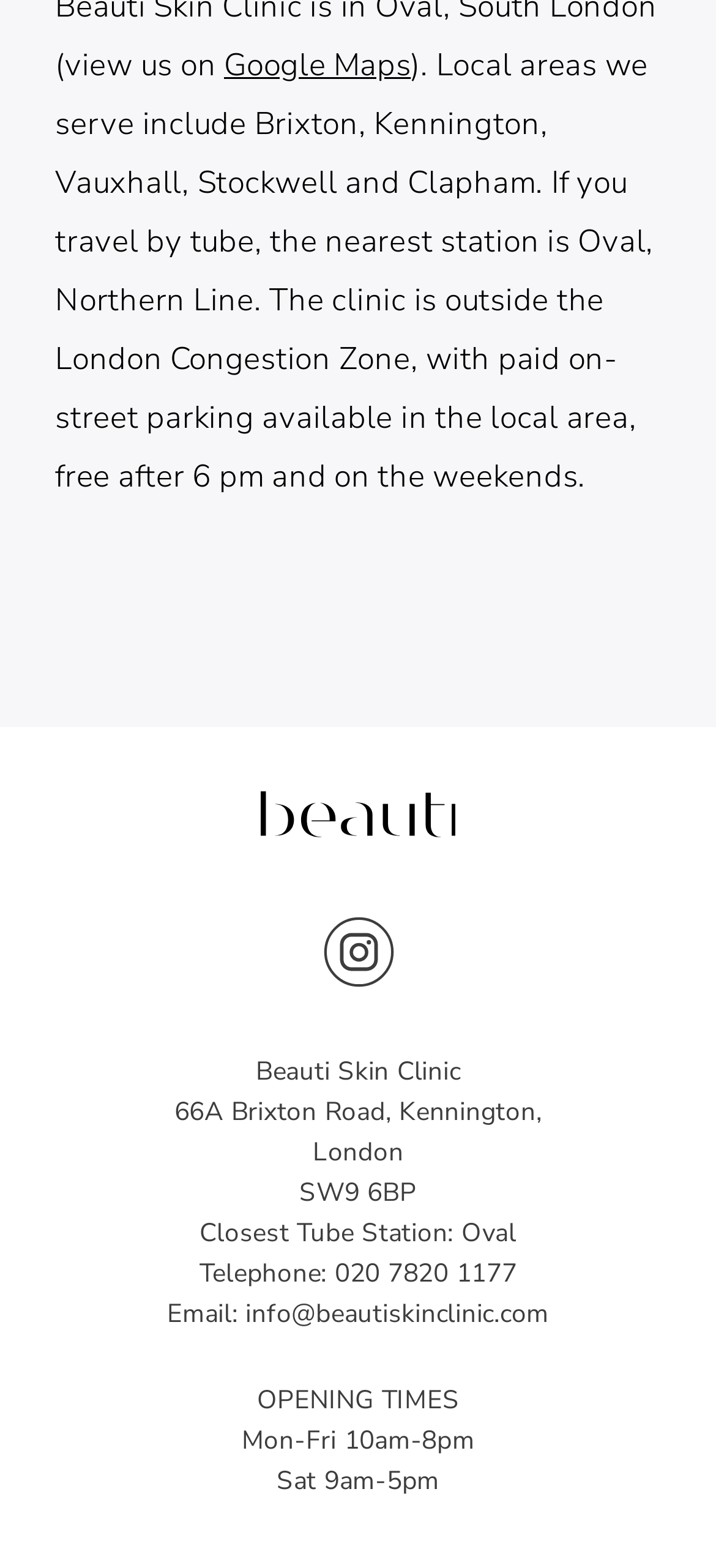Locate the bounding box coordinates of the UI element described by: "SW9 6BP". The bounding box coordinates should consist of four float numbers between 0 and 1, i.e., [left, top, right, bottom].

[0.418, 0.749, 0.582, 0.771]